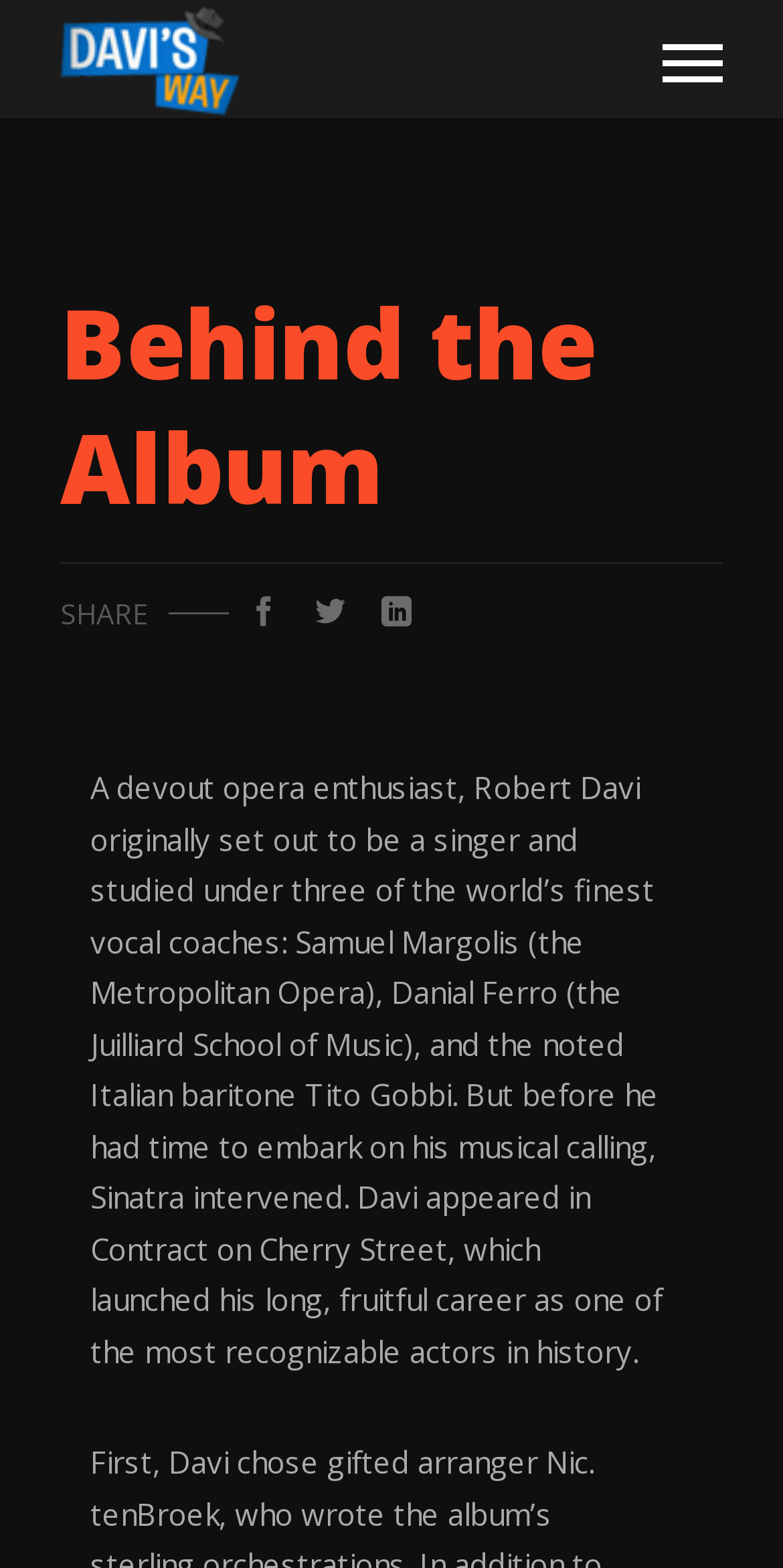Provide the bounding box coordinates of the HTML element this sentence describes: "parent_node: SHARE". The bounding box coordinates consist of four float numbers between 0 and 1, i.e., [left, top, right, bottom].

[0.313, 0.372, 0.362, 0.41]